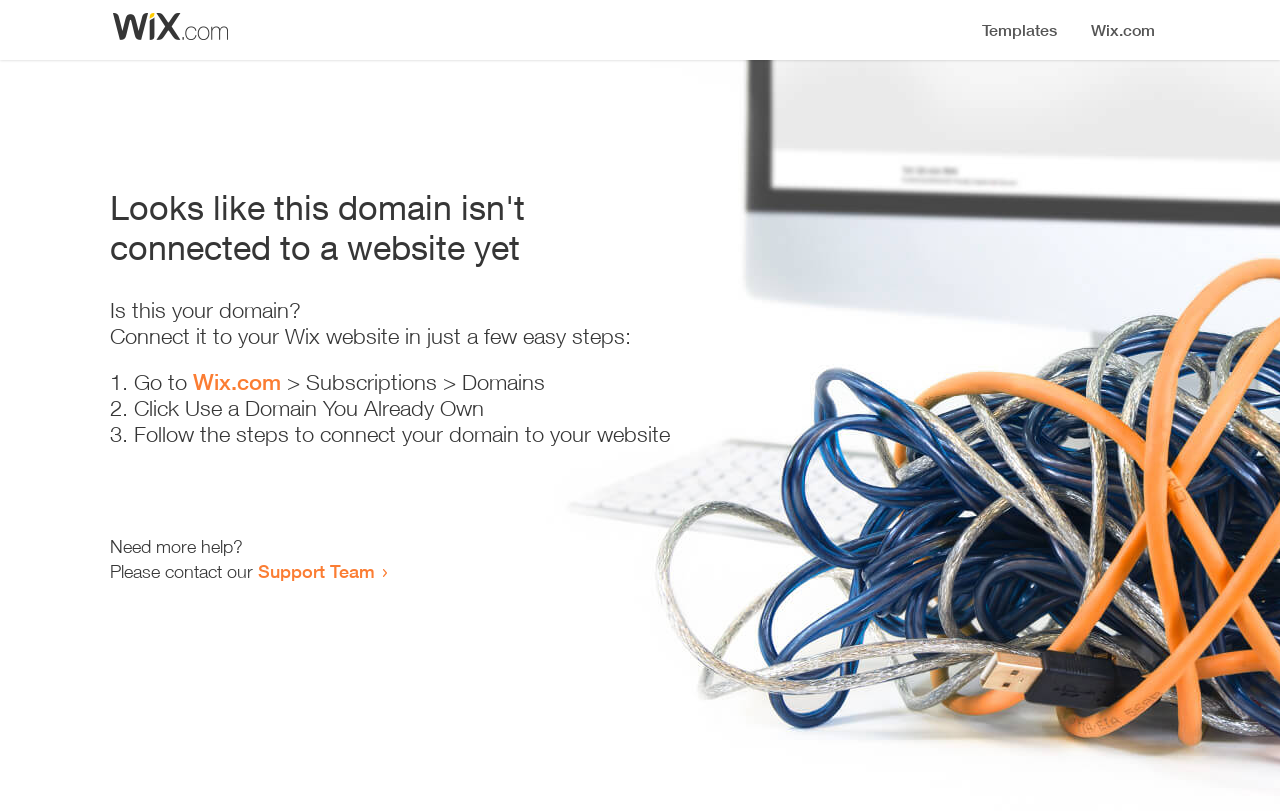Respond with a single word or short phrase to the following question: 
What is the purpose of the webpage?

To connect domain to website